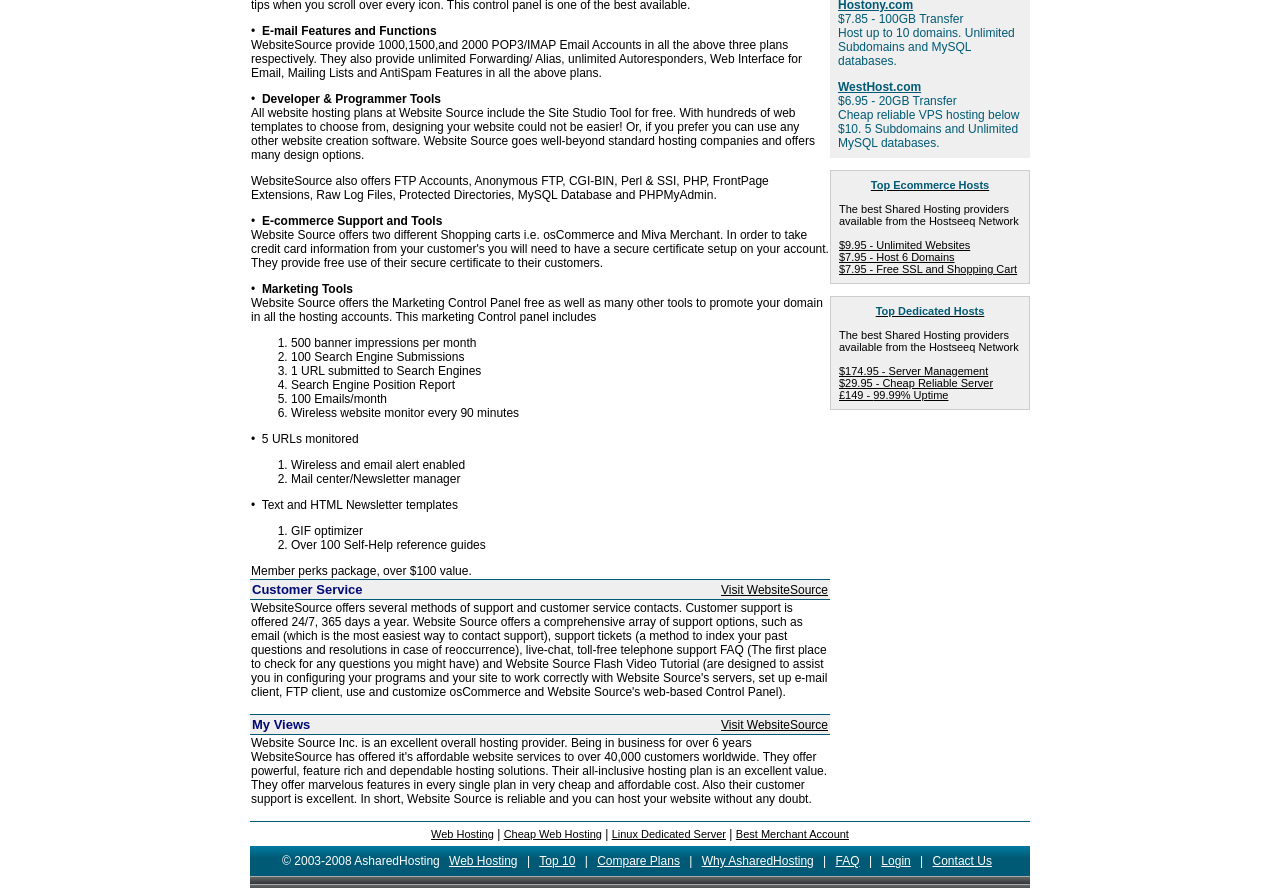Determine the bounding box for the described UI element: "Cheap Web Hosting".

[0.393, 0.932, 0.47, 0.946]